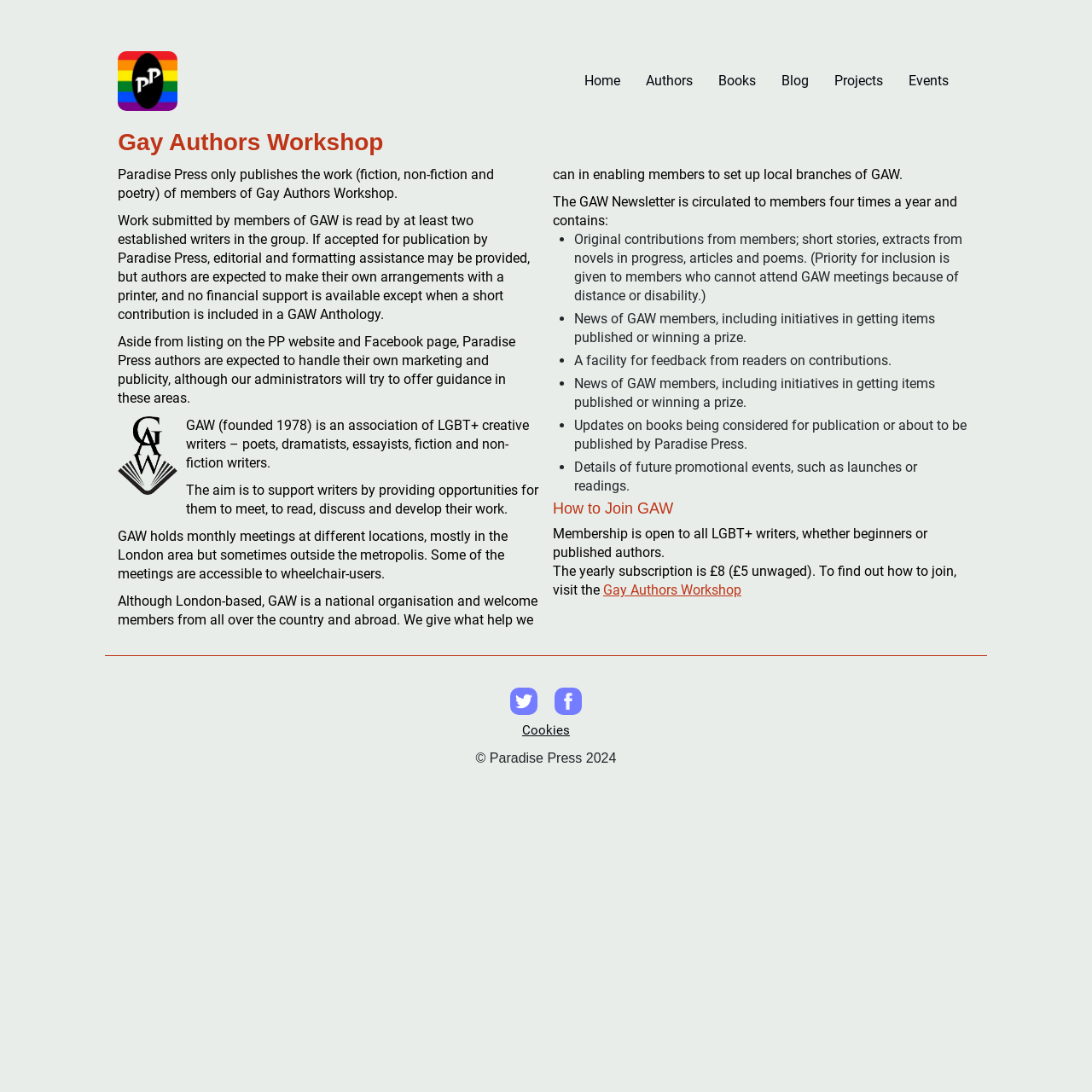Explain the contents of the webpage comprehensively.

The webpage is about the Gay Authors Workshop, an organization that supports LGBT authors. At the top left corner, there is a logo image and a heading with the organization's name. Below the logo, there are six navigation links: Home, Authors, Books, Blog, Projects, and Events, which are aligned horizontally.

The main content of the webpage is divided into several sections. The first section describes the organization's purpose and how it supports its members. There is a static text block that explains the publication process and the role of Paradise Press, the organization's publishing arm. Below this text, there is a placeholder image.

The next section provides information about the organization's history, its aim, and its activities. There are several static text blocks that describe the organization's meetings, its national scope, and its efforts to support members in setting up local branches.

Following this section, there is a description of the GAW Newsletter, which is circulated to members four times a year. The newsletter contains original contributions from members, news about members' publications and awards, a facility for feedback from readers, and updates on books being considered for publication.

The next section is about how to join the Gay Authors Workshop. There is a heading and several static text blocks that explain the membership criteria, the yearly subscription fee, and how to join.

At the bottom of the webpage, there is a horizontal separator line, followed by a section with social media links, a link to a cookies policy, and a copyright notice with the year 2024.